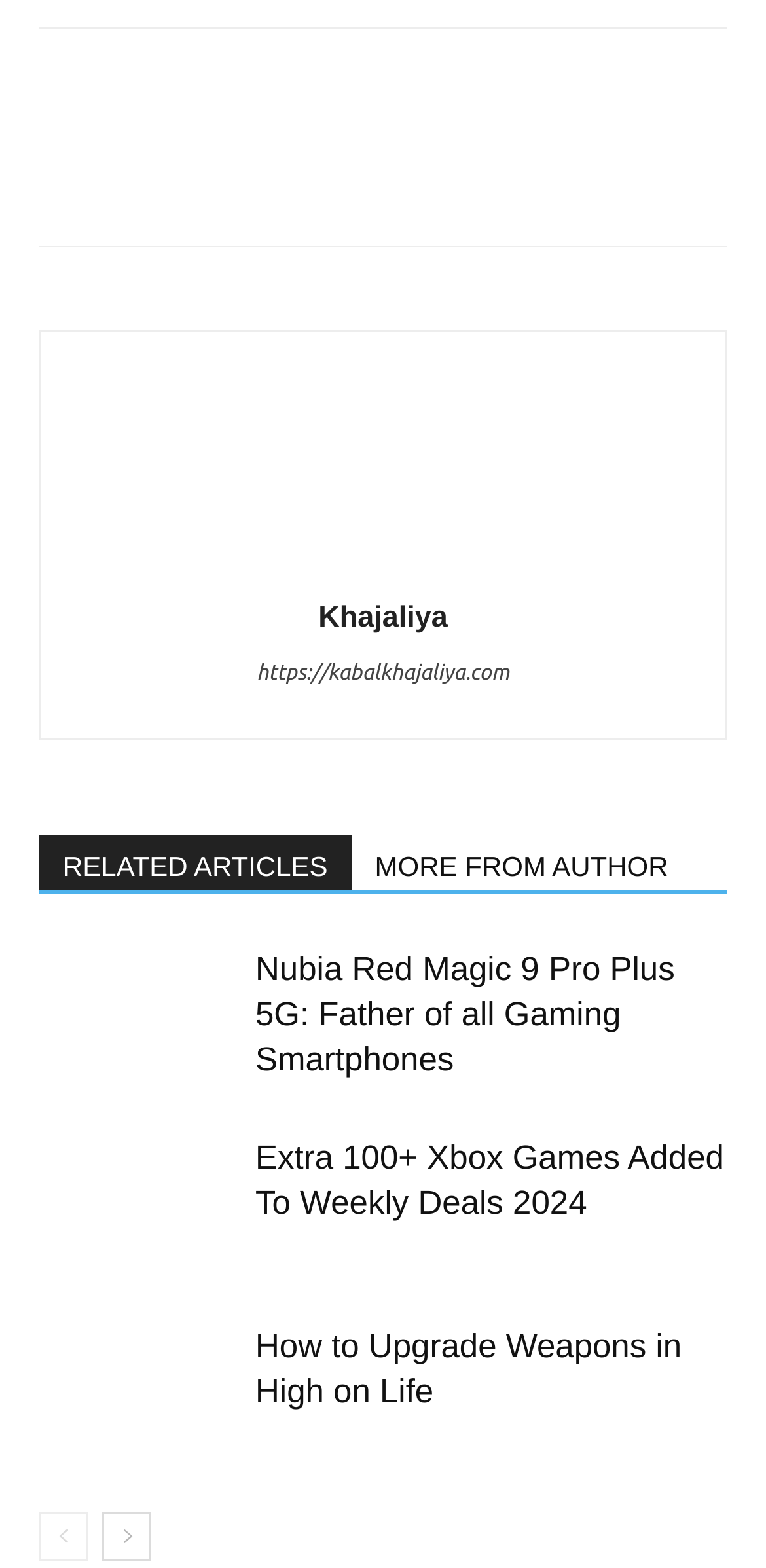How many related articles are listed?
Using the information presented in the image, please offer a detailed response to the question.

I counted the number of article links listed on the webpage, which are 'Nubia Red Magic 9 Pro Plus 5G', 'Extra 100+ Xbox Games Added To Weekly Deals 2024', and 'How to Upgrade Weapons in High on Life'.